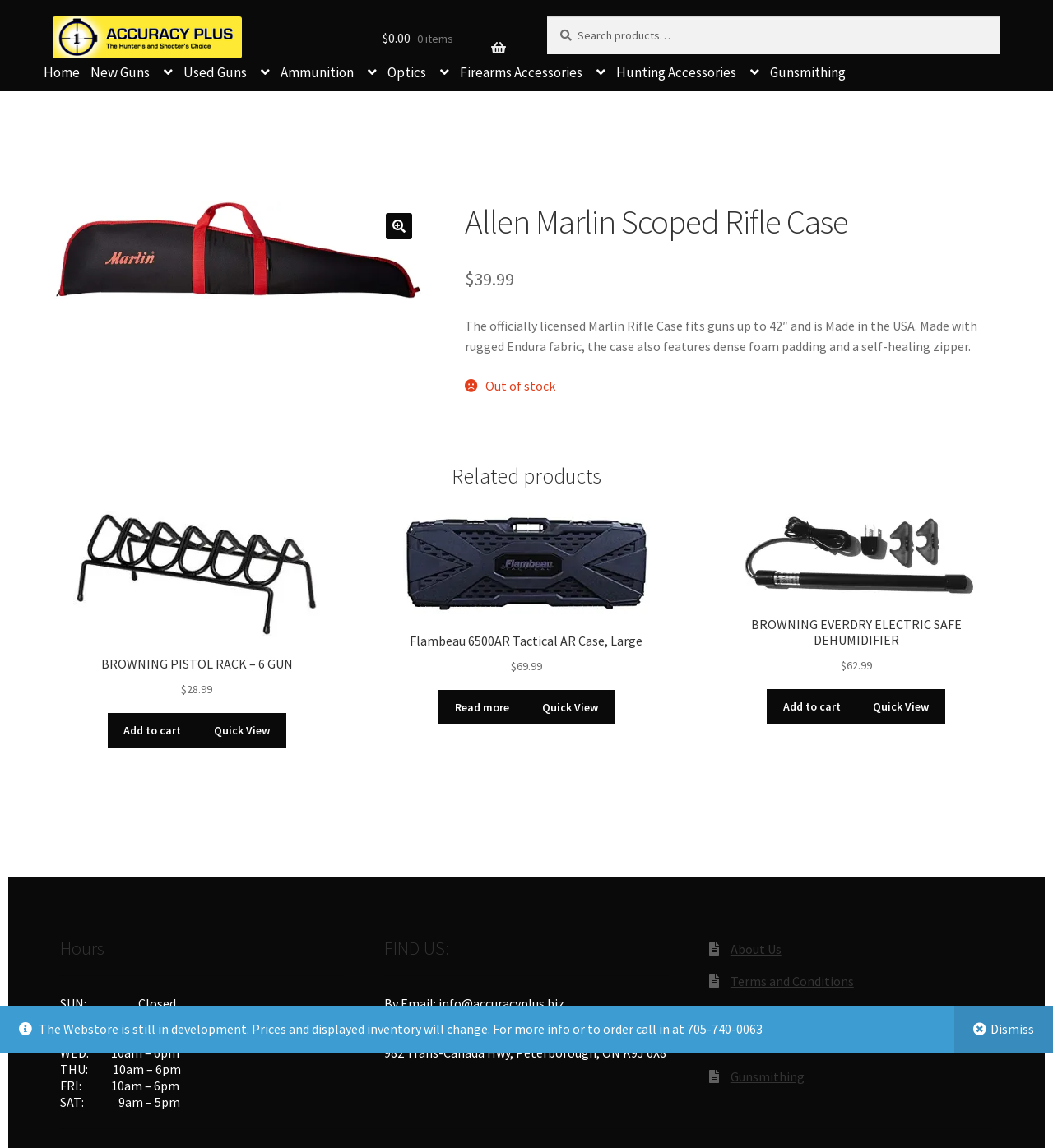What are the business hours of the store on Tuesdays?
Use the information from the screenshot to give a comprehensive response to the question.

The business hours of the store can be found in the footer section, where it is stated that on Tuesdays, the store is open from 10am to 6pm.